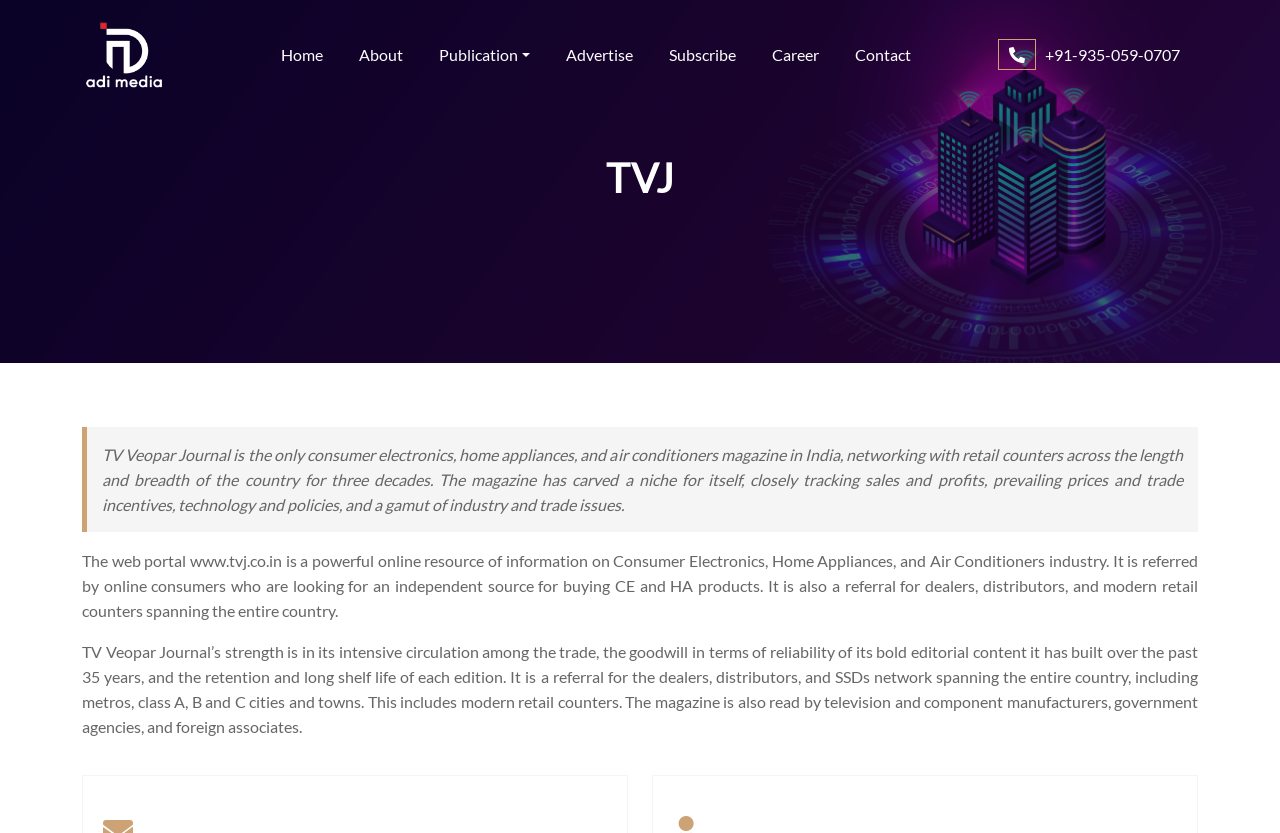Given the element description, predict the bounding box coordinates in the format (top-left x, top-left y, bottom-right x, bottom-right y), using floating point numbers between 0 and 1: Advertise

[0.436, 0.042, 0.501, 0.09]